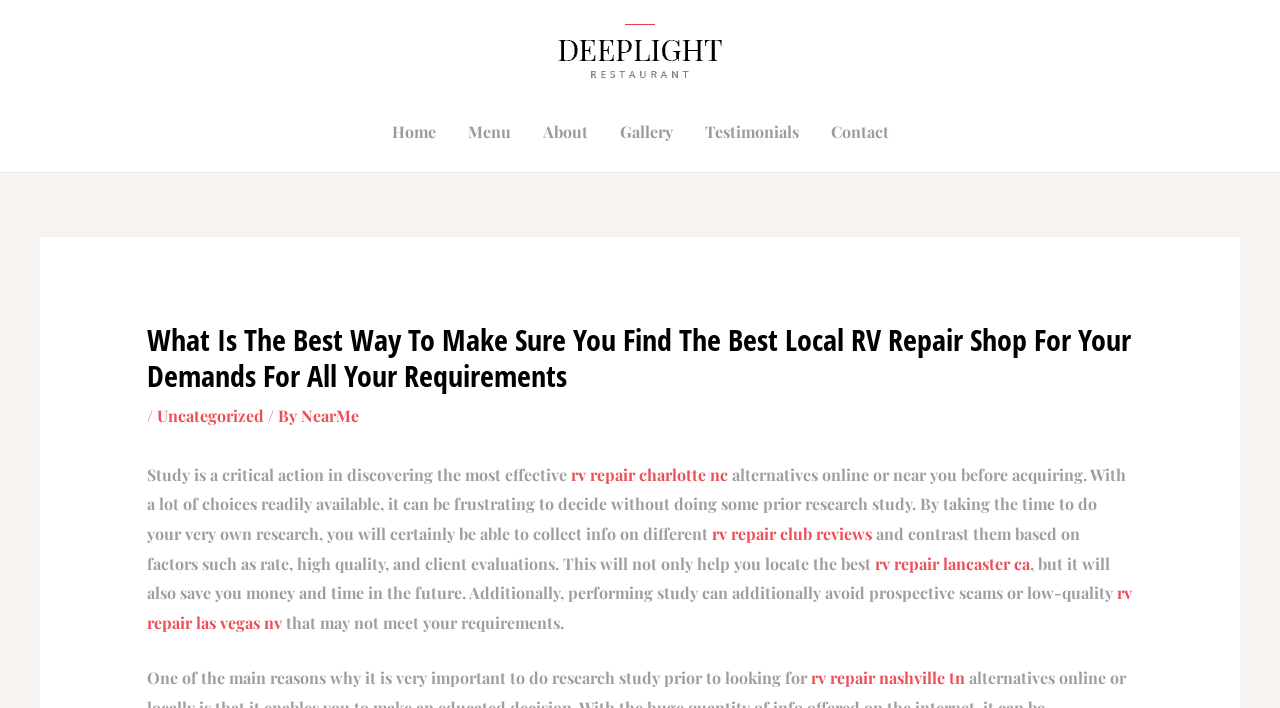Provide the bounding box coordinates of the HTML element described as: "rv repair lancaster ca". The bounding box coordinates should be four float numbers between 0 and 1, i.e., [left, top, right, bottom].

[0.683, 0.781, 0.804, 0.81]